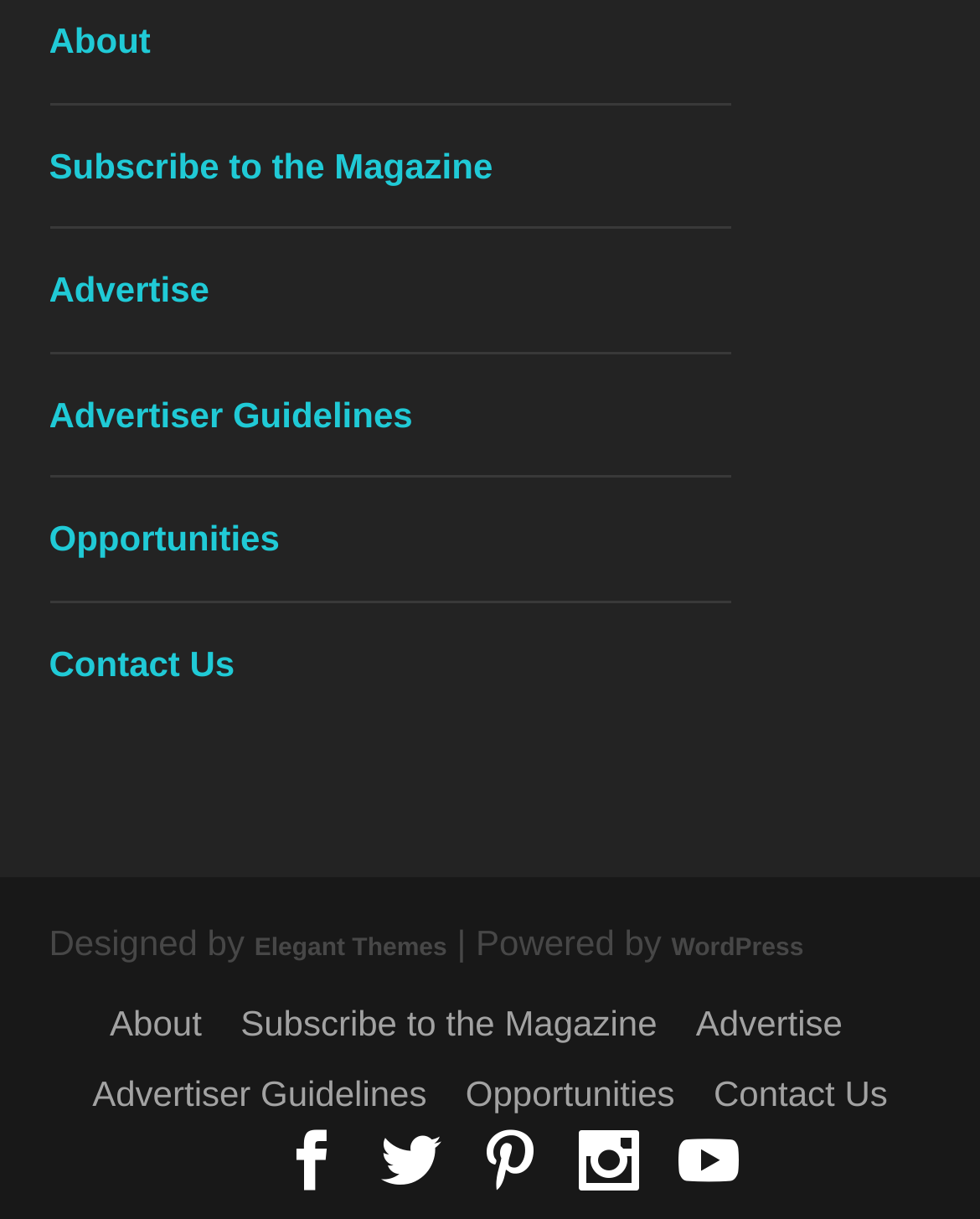Identify the bounding box coordinates of the region I need to click to complete this instruction: "go to about page".

[0.05, 0.017, 0.154, 0.05]